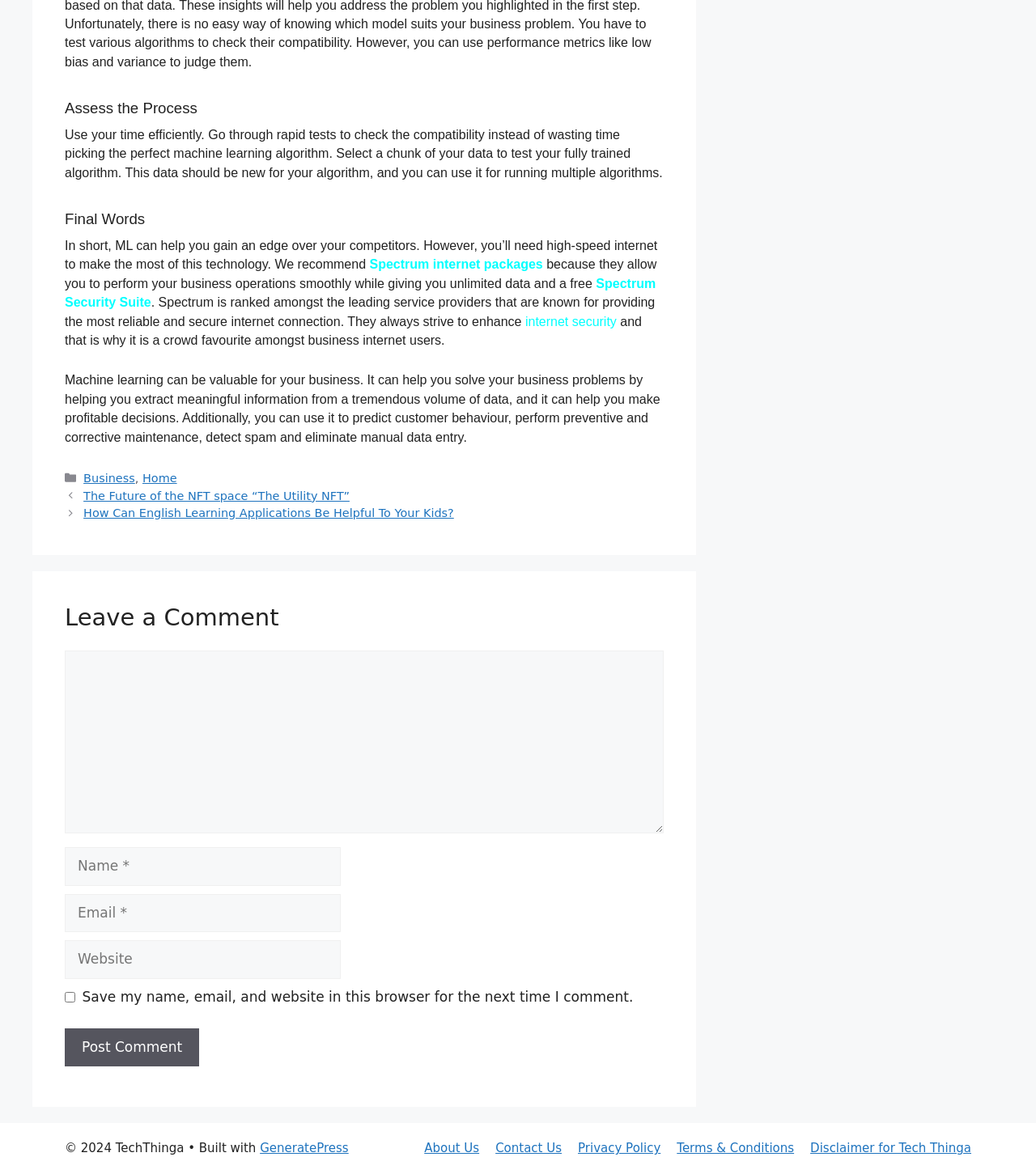Please indicate the bounding box coordinates of the element's region to be clicked to achieve the instruction: "Enter a comment in the 'Comment' textbox". Provide the coordinates as four float numbers between 0 and 1, i.e., [left, top, right, bottom].

[0.062, 0.554, 0.641, 0.71]